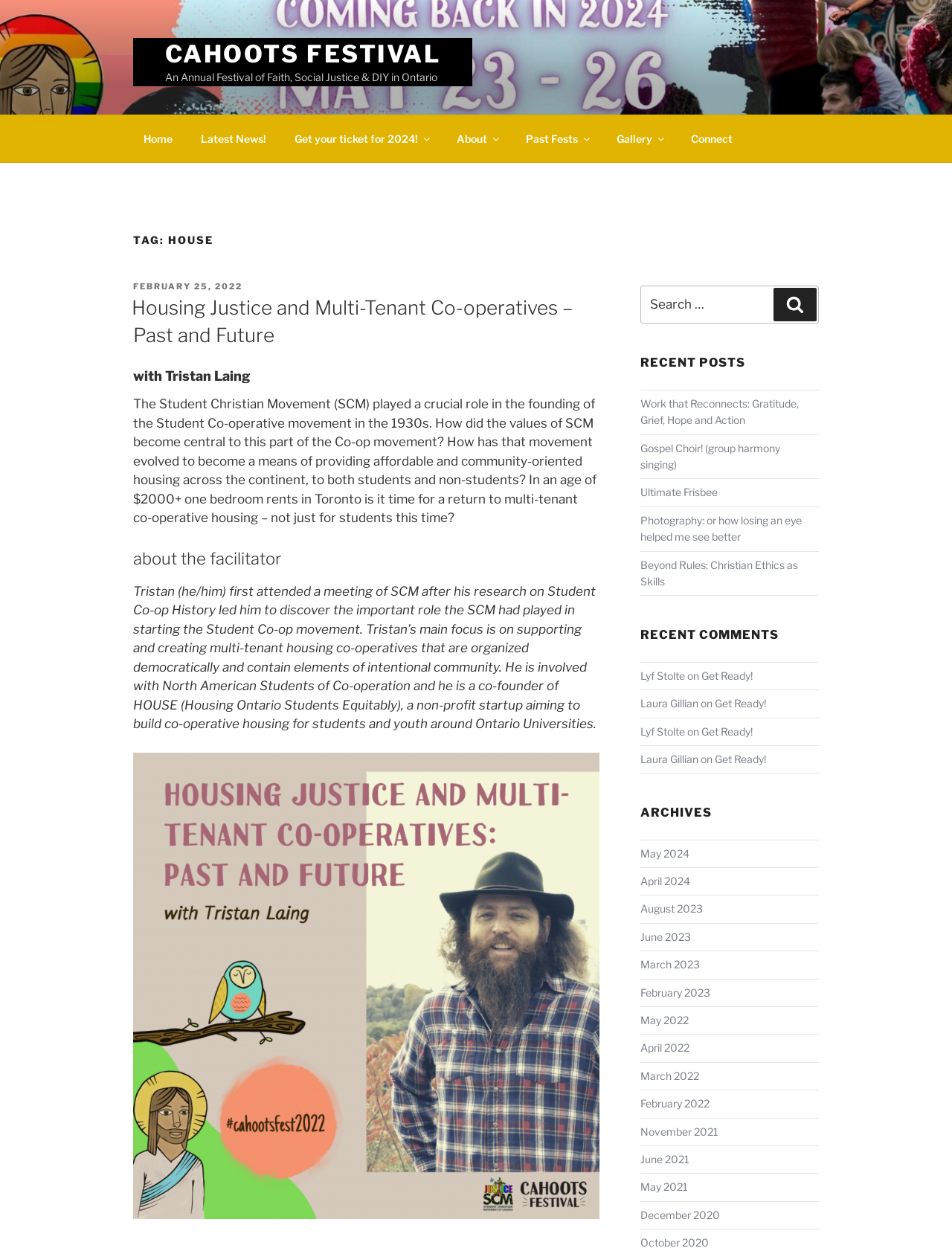Who is the facilitator of the post 'Housing Justice and Multi-Tenant Co-operatives – Past and Future'?
Refer to the screenshot and deliver a thorough answer to the question presented.

The facilitator of the post 'Housing Justice and Multi-Tenant Co-operatives – Past and Future' is Tristan Laing, as mentioned in the 'about the facilitator' section of the post.